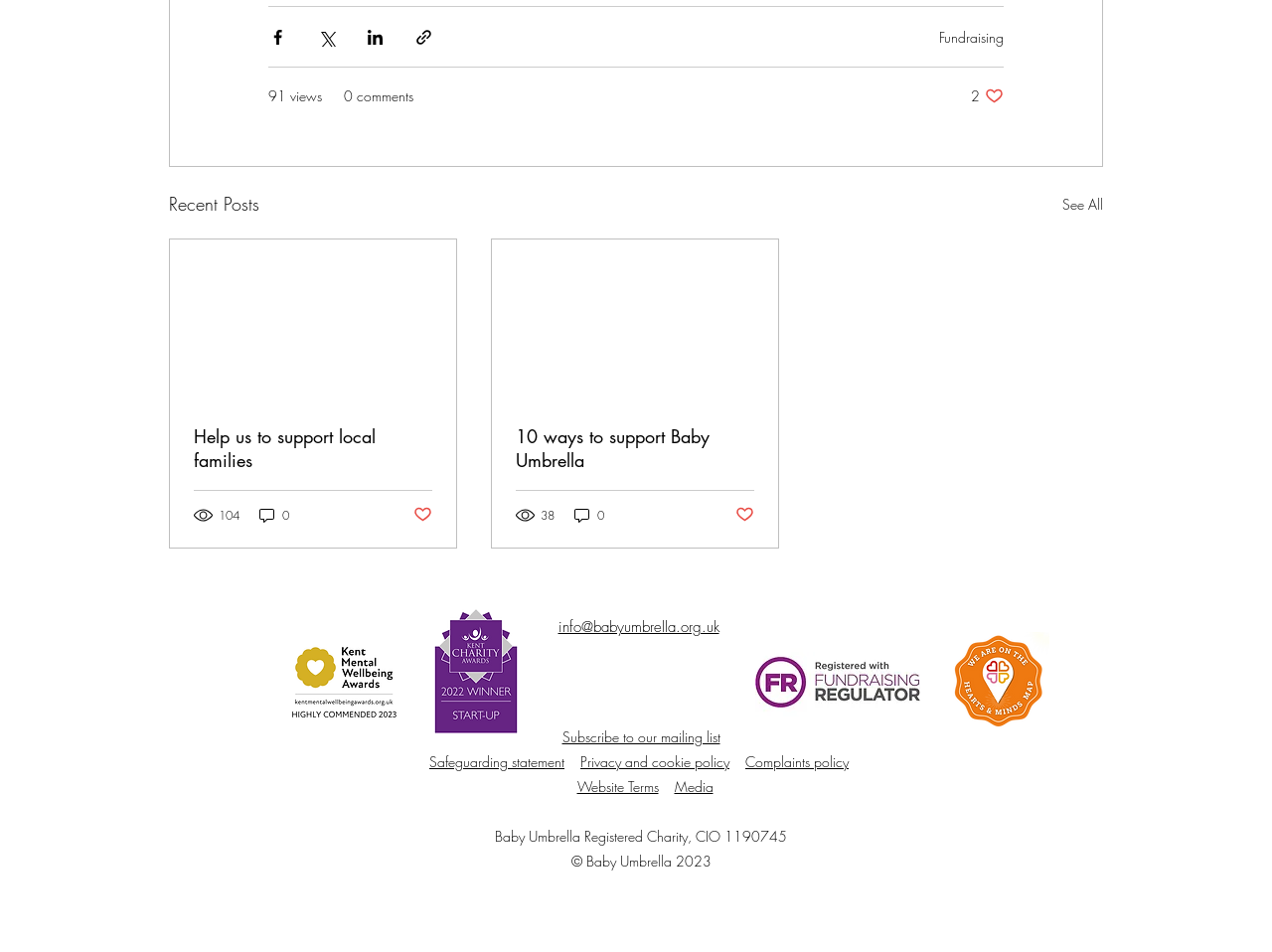How many views does the first post have?
Using the image, elaborate on the answer with as much detail as possible.

The first post has 104 views, as indicated by the text '104 views' below the post.